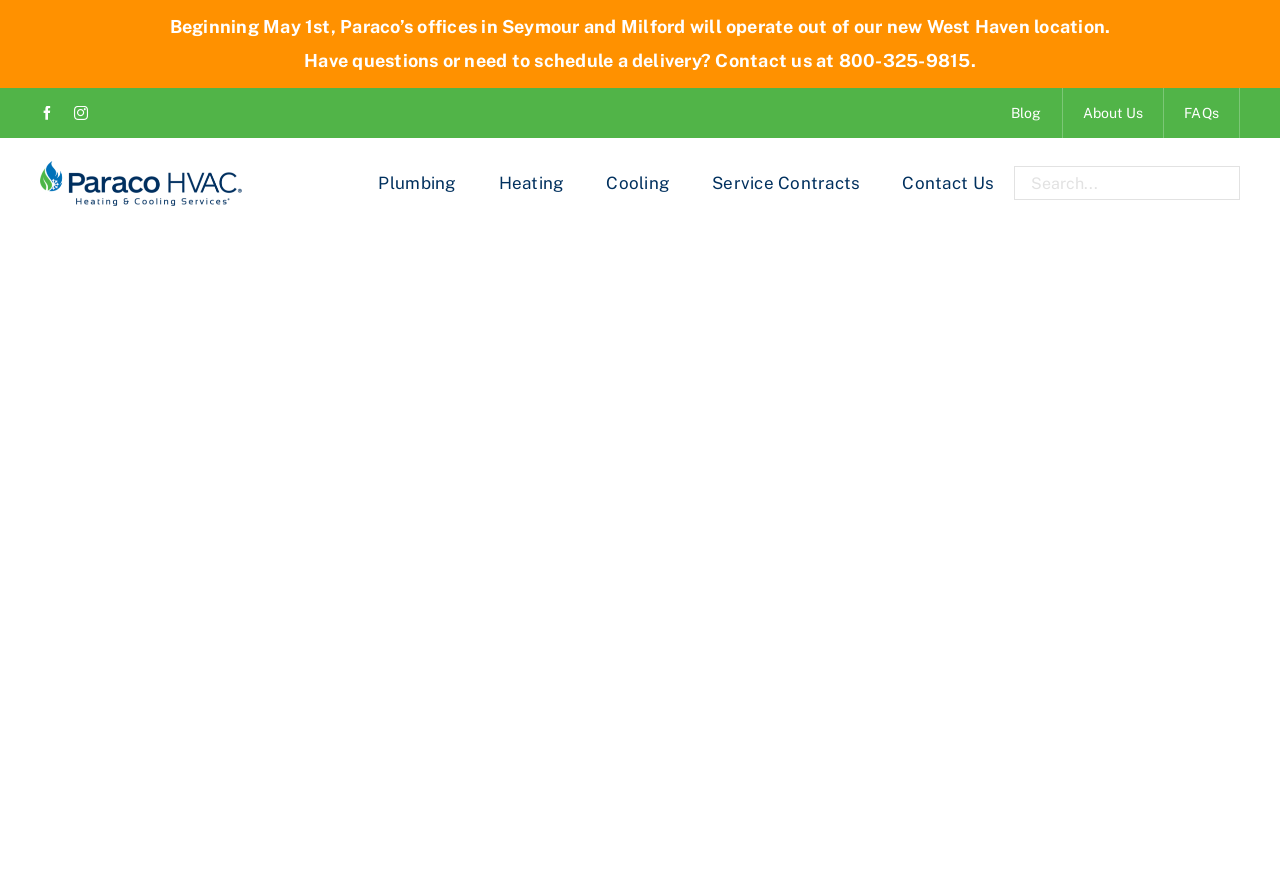Determine the bounding box coordinates for the area that needs to be clicked to fulfill this task: "go to the about us page". The coordinates must be given as four float numbers between 0 and 1, i.e., [left, top, right, bottom].

[0.83, 0.099, 0.91, 0.155]